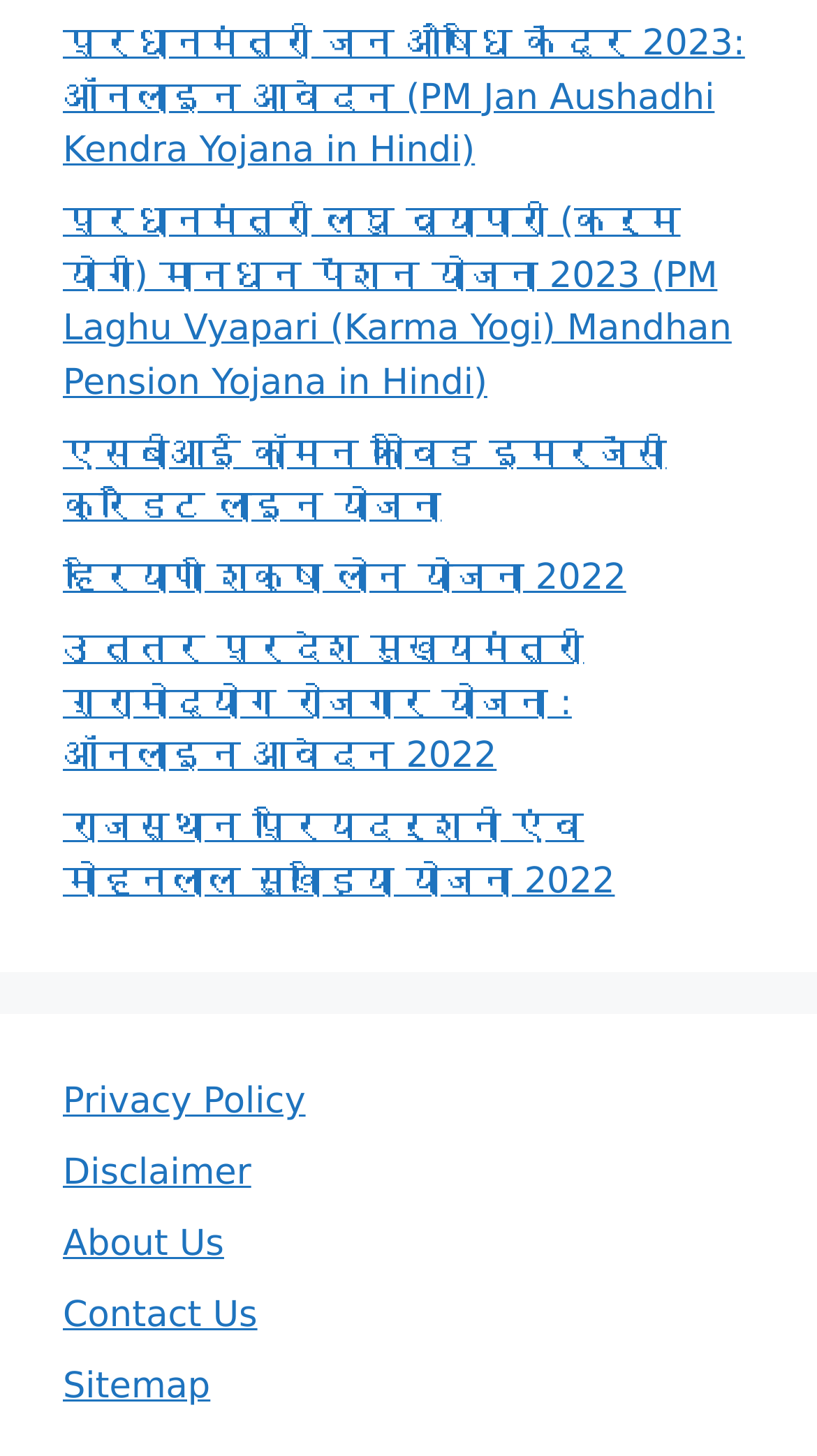Identify the bounding box coordinates of the region I need to click to complete this instruction: "Visit the About Us page".

[0.077, 0.84, 0.274, 0.869]